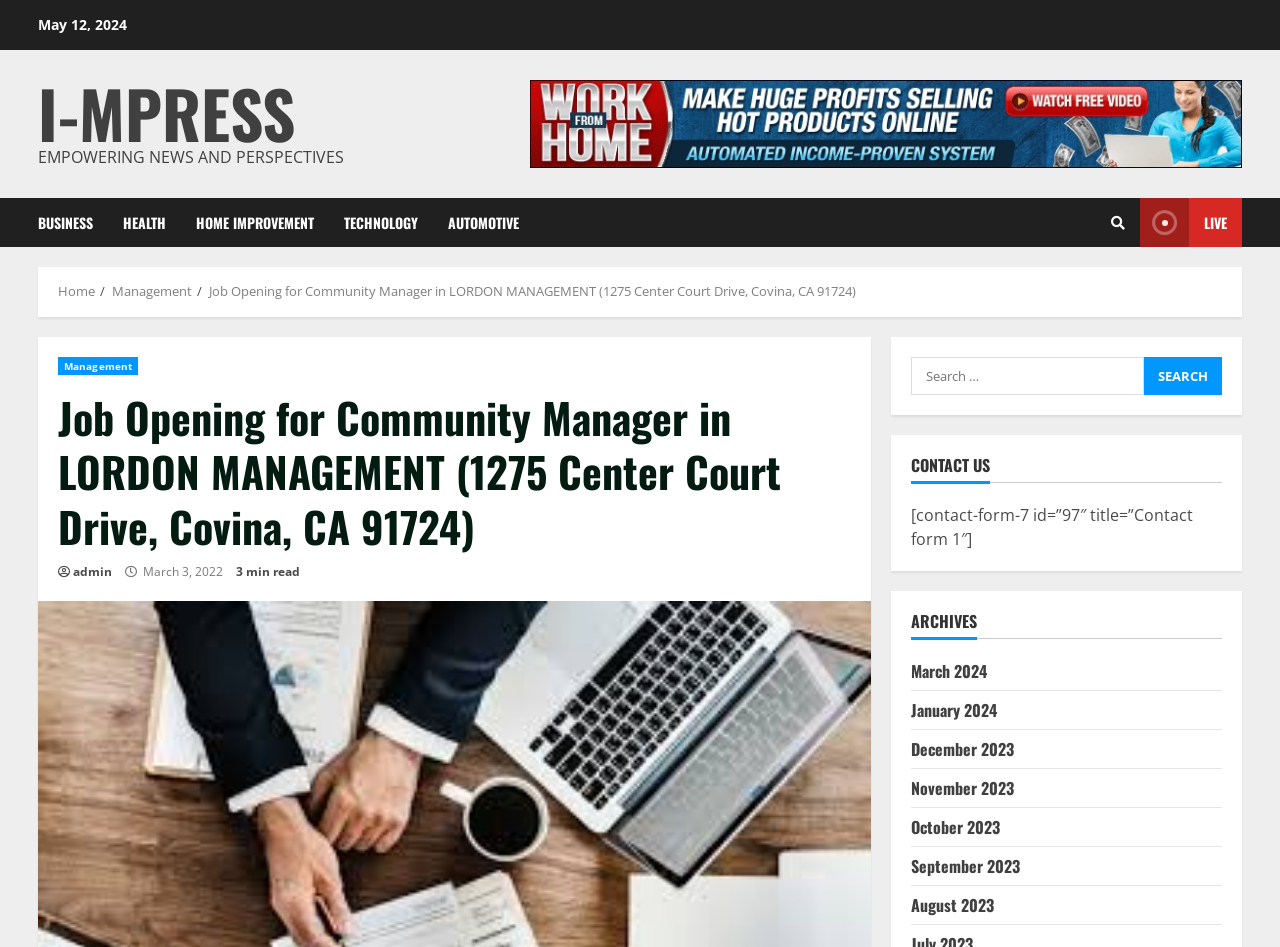Determine the webpage's heading and output its text content.

Job Opening for Community Manager in LORDON MANAGEMENT (1275 Center Court Drive, Covina, CA 91724)